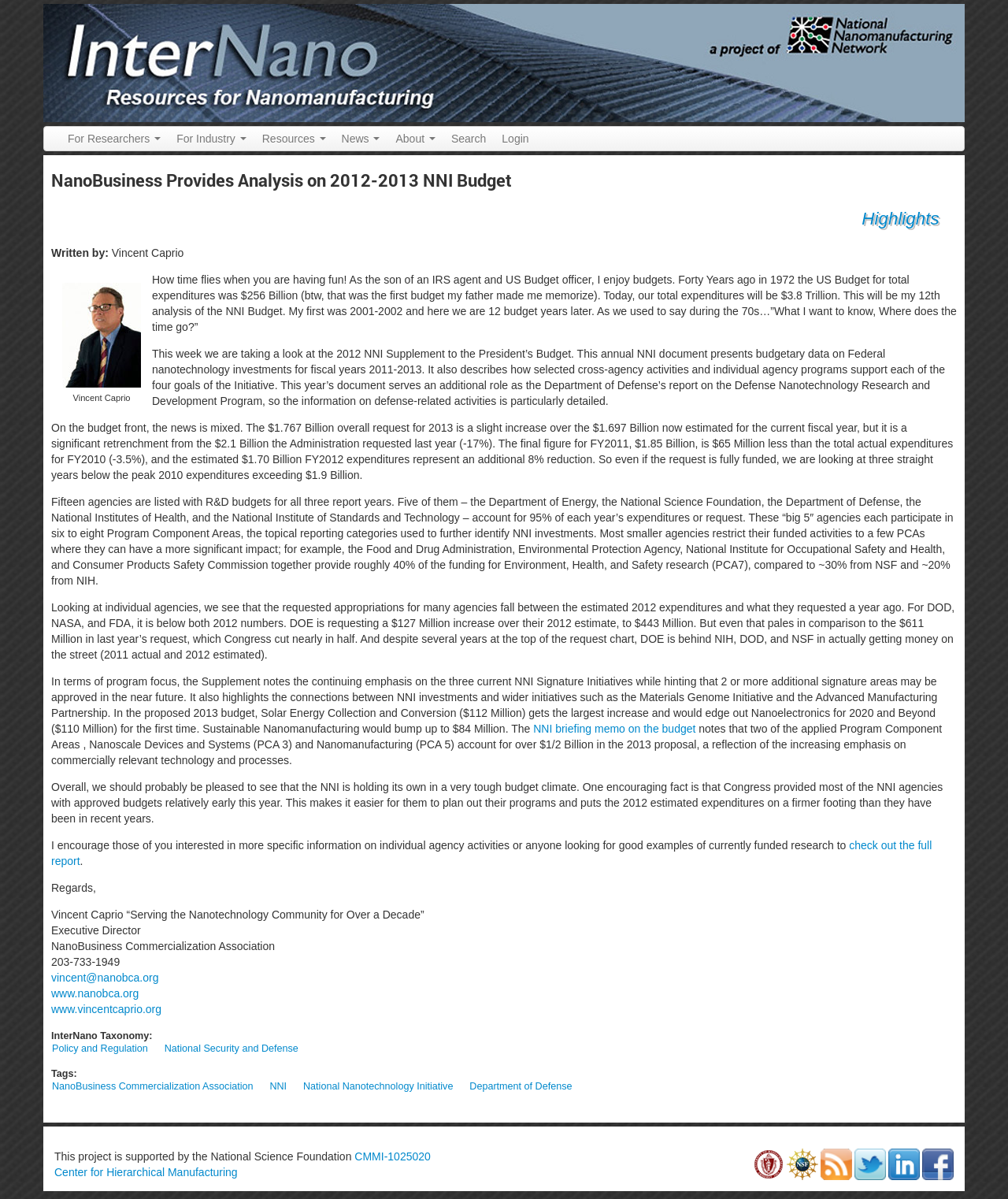Please study the image and answer the question comprehensively:
How many agencies are listed with R&D budgets for all three report years?

There are 15 agencies listed with R&D budgets for all three report years, which can be found in the text 'Fifteen agencies are listed with R&D budgets for all three report years...' in the article section.